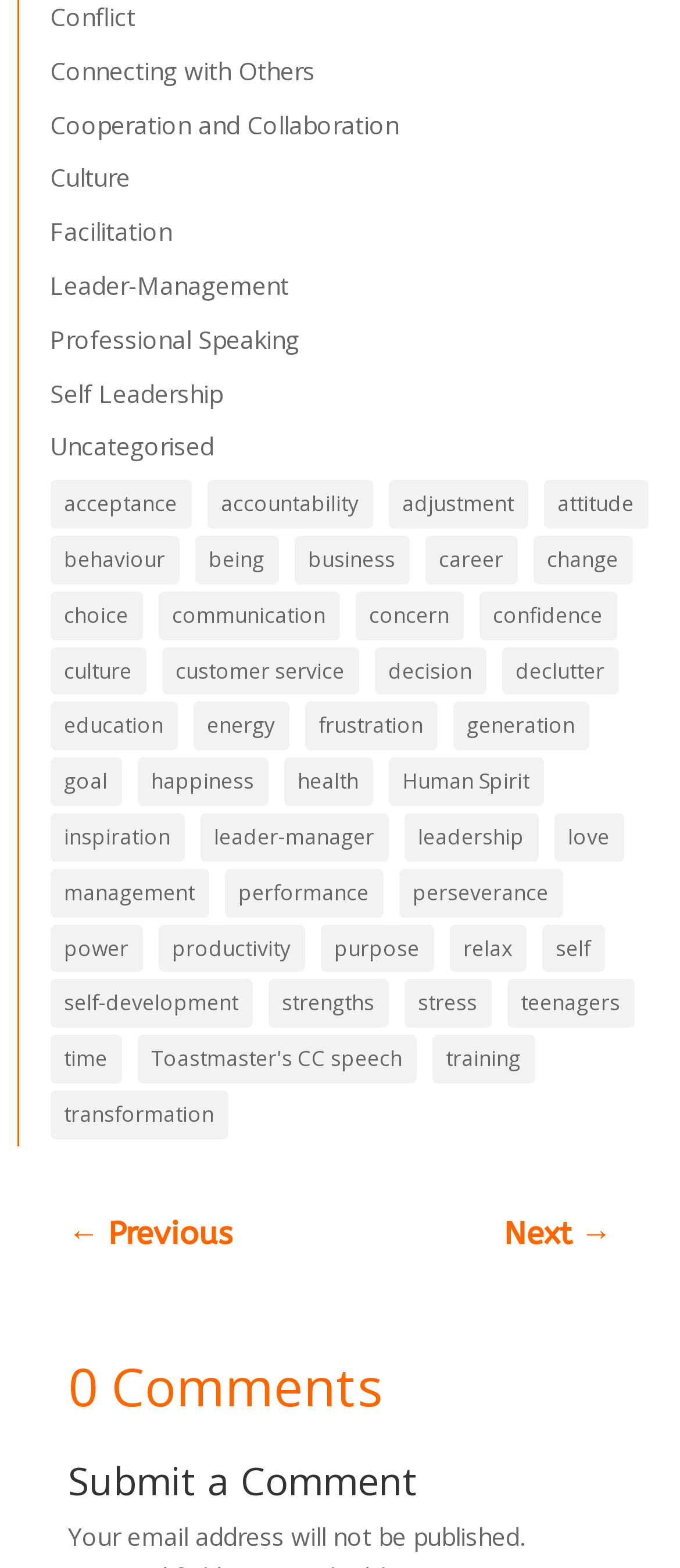Respond to the question below with a single word or phrase:
What is the purpose of the 'Submit a Comment' section?

To leave a comment